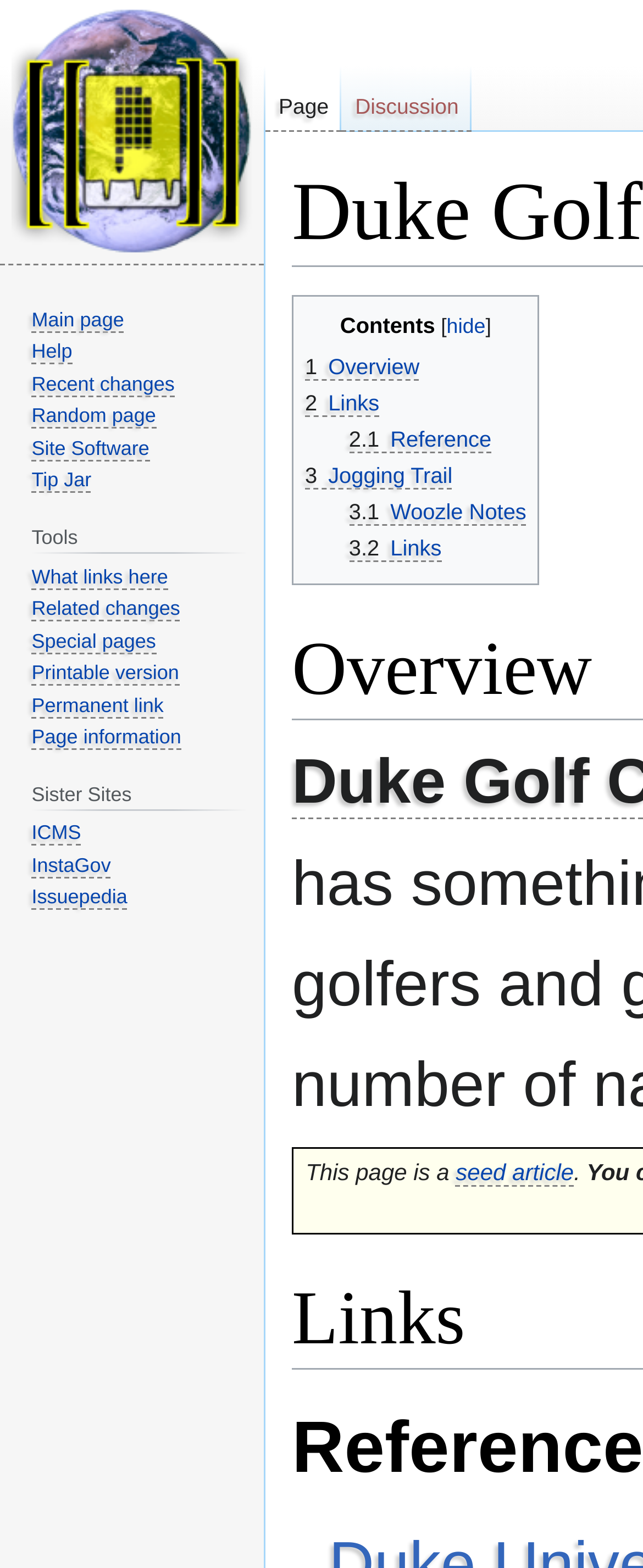Determine the bounding box coordinates of the element that should be clicked to execute the following command: "View contents".

[0.454, 0.188, 0.839, 0.374]